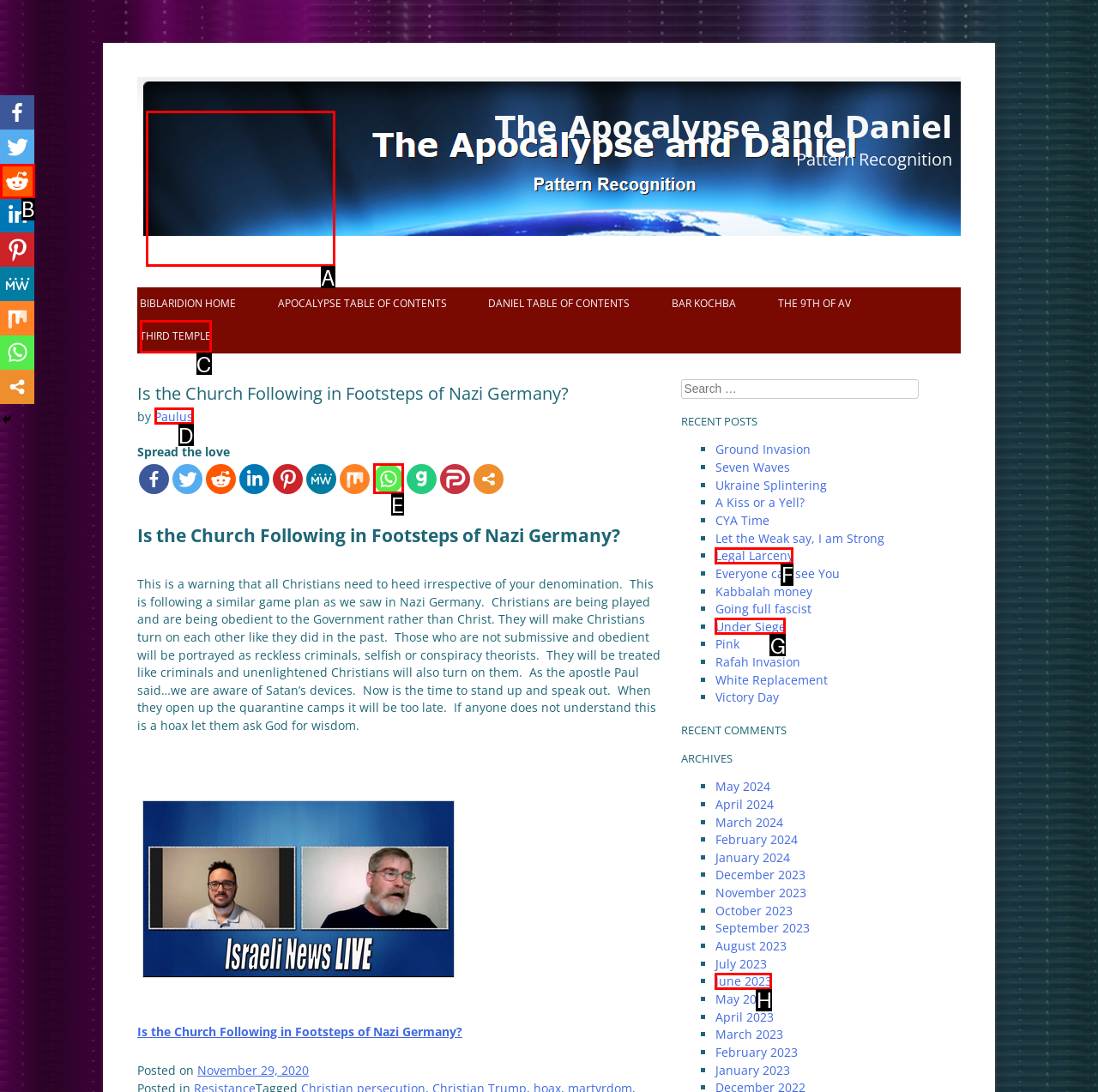Choose the HTML element that should be clicked to accomplish the task: Click on the 'The Apocalypse and Daniel' link. Answer with the letter of the chosen option.

A